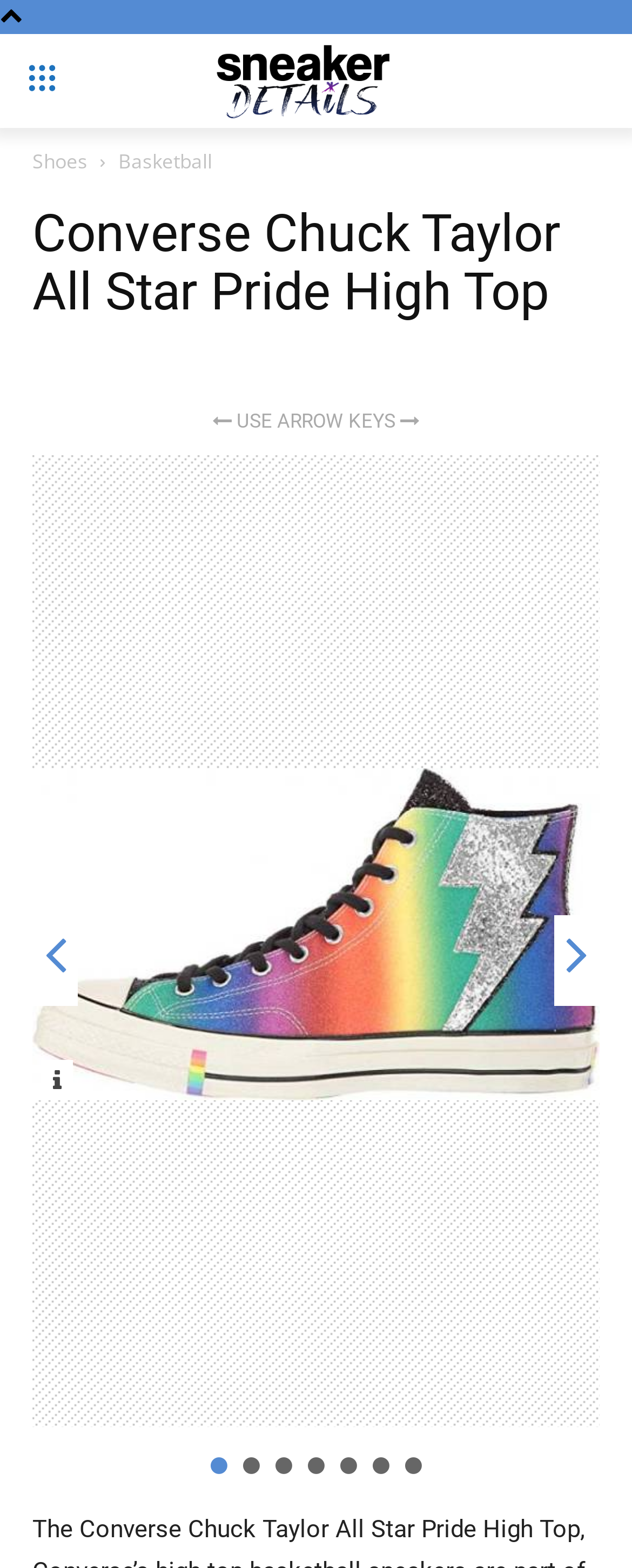Offer a thorough description of the webpage.

This webpage is about Converse Chuck Taylor All Star Pride High Top shoes, providing reviews and reasons to buy. At the top left corner, there is a small image, and next to it, a logo link is positioned. Below the logo, there are two links, "Shoes" and "Basketball", which are aligned horizontally. 

The main content of the webpage is a header section that spans almost the entire width of the page, containing the title "Converse Chuck Taylor All Star Pride High Top". Below the title, there is a static text "USE ARROW KEYS" and a large section of content that takes up most of the page's height. This section contains an image and several links, including a row of links at the bottom of the page. 

There are a total of 7 links at the bottom of the page, aligned horizontally, and they are positioned near the bottom right corner of the page.